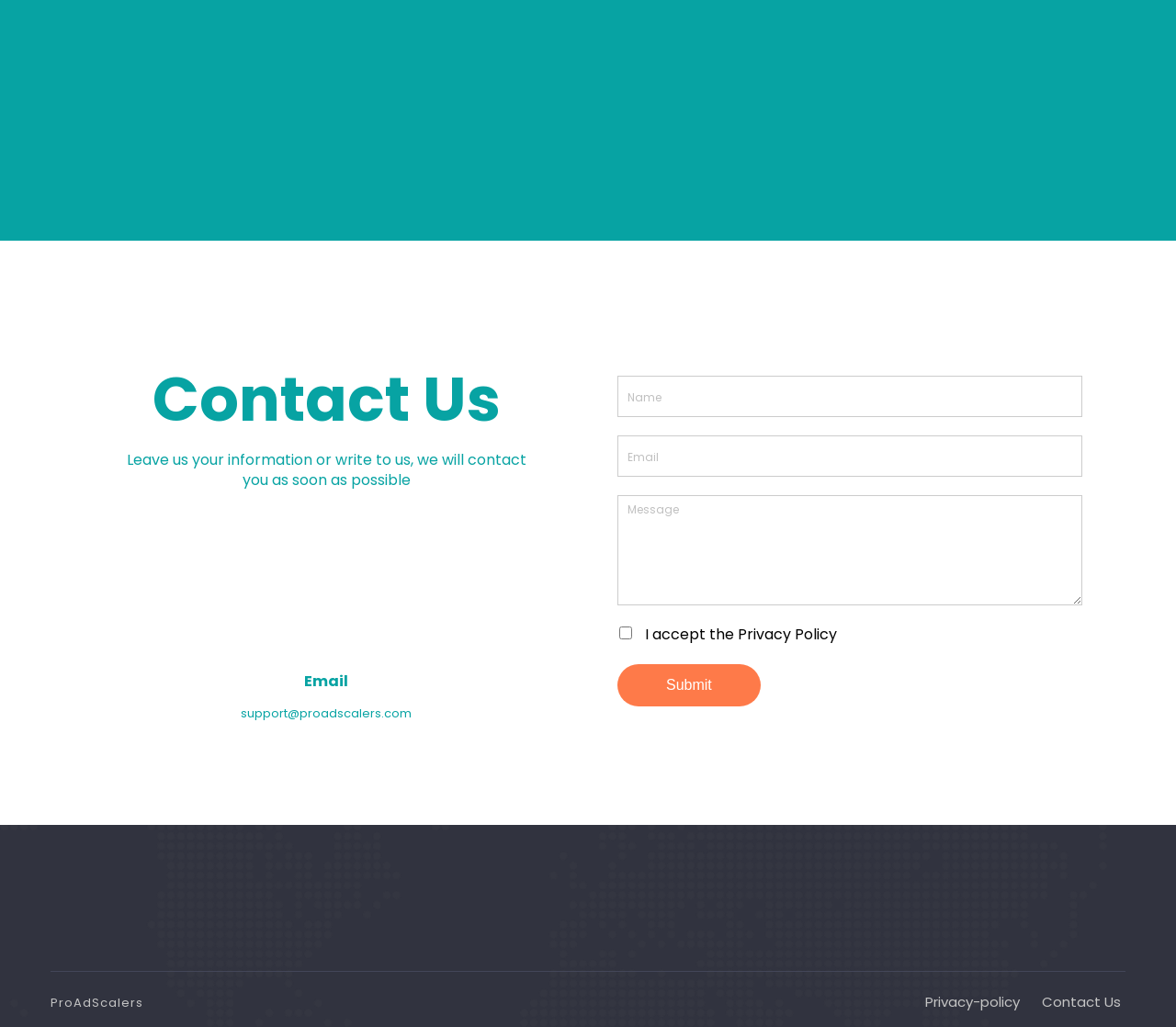Determine the bounding box coordinates of the UI element that matches the following description: "Submit". The coordinates should be four float numbers between 0 and 1 in the format [left, top, right, bottom].

[0.525, 0.647, 0.647, 0.688]